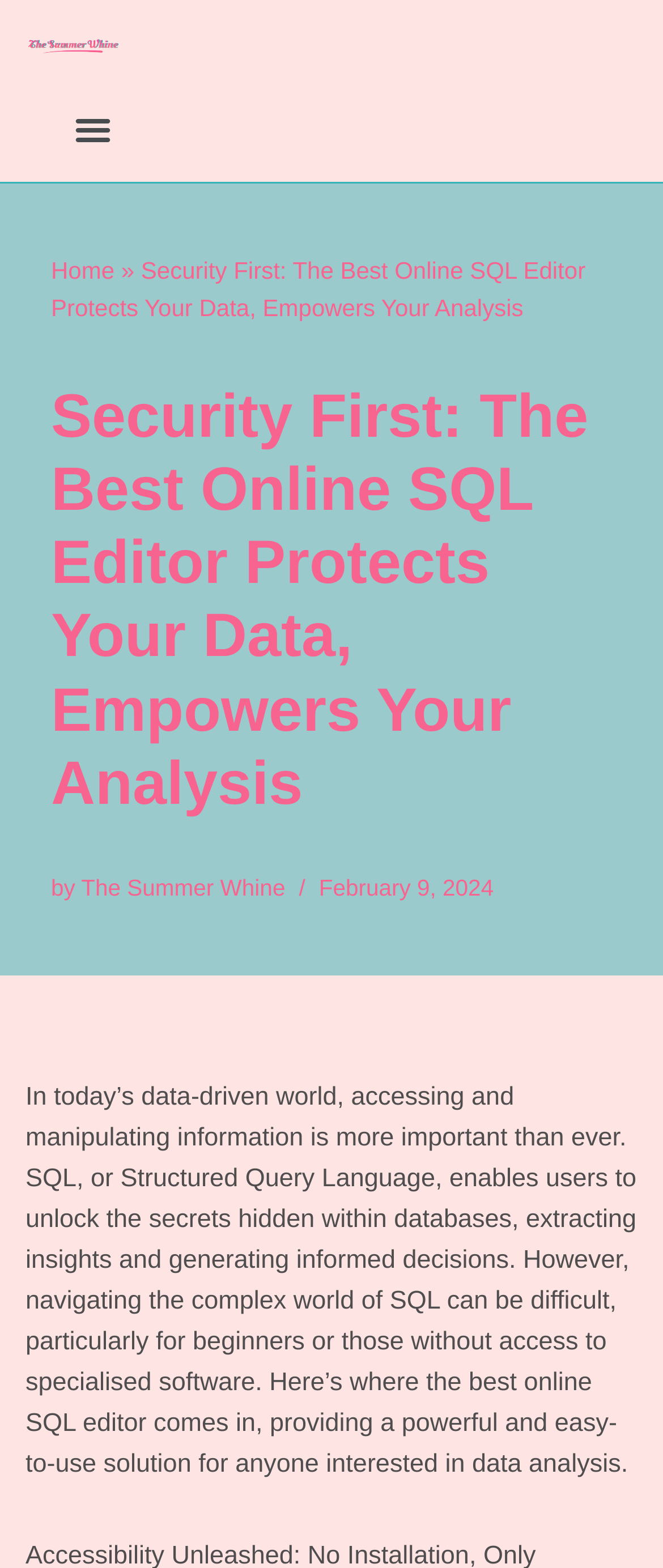Provide a one-word or short-phrase answer to the question:
What is the focus of the webpage?

SQL editor